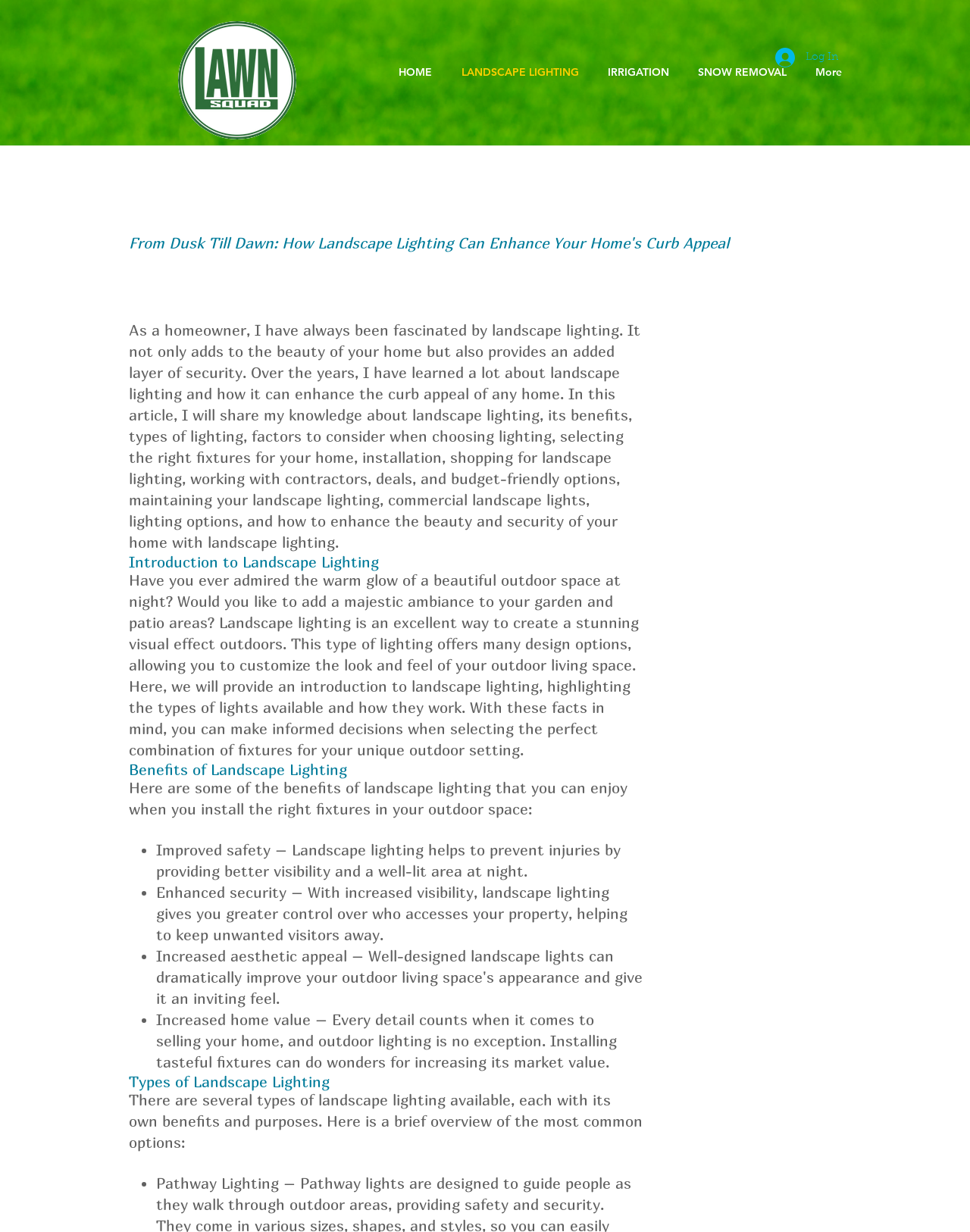What are the benefits of landscape lighting?
Using the image, answer in one word or phrase.

Improved safety, enhanced security, increased home value